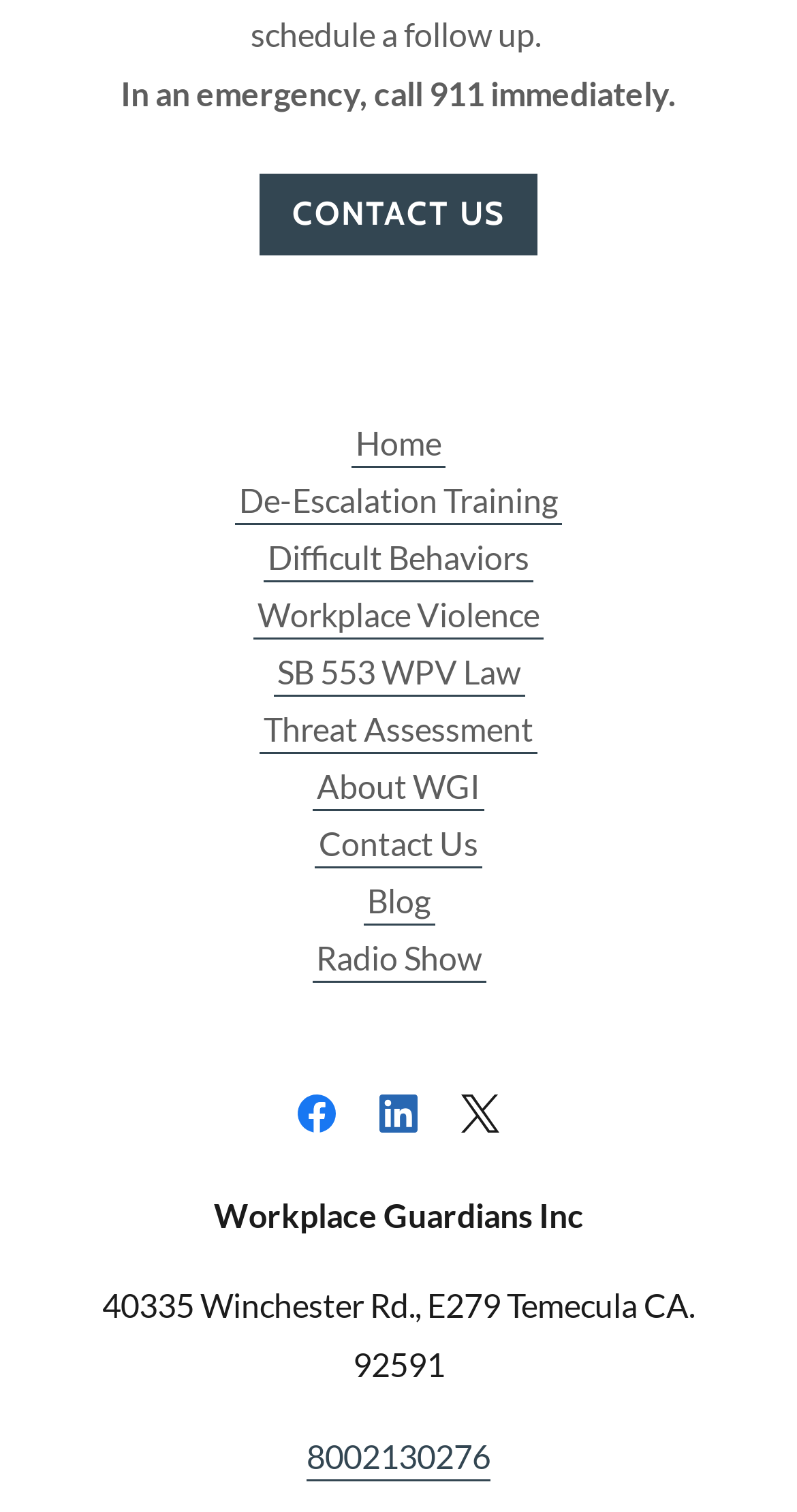Could you locate the bounding box coordinates for the section that should be clicked to accomplish this task: "click the 'CONTACT US' link".

[0.326, 0.114, 0.674, 0.168]